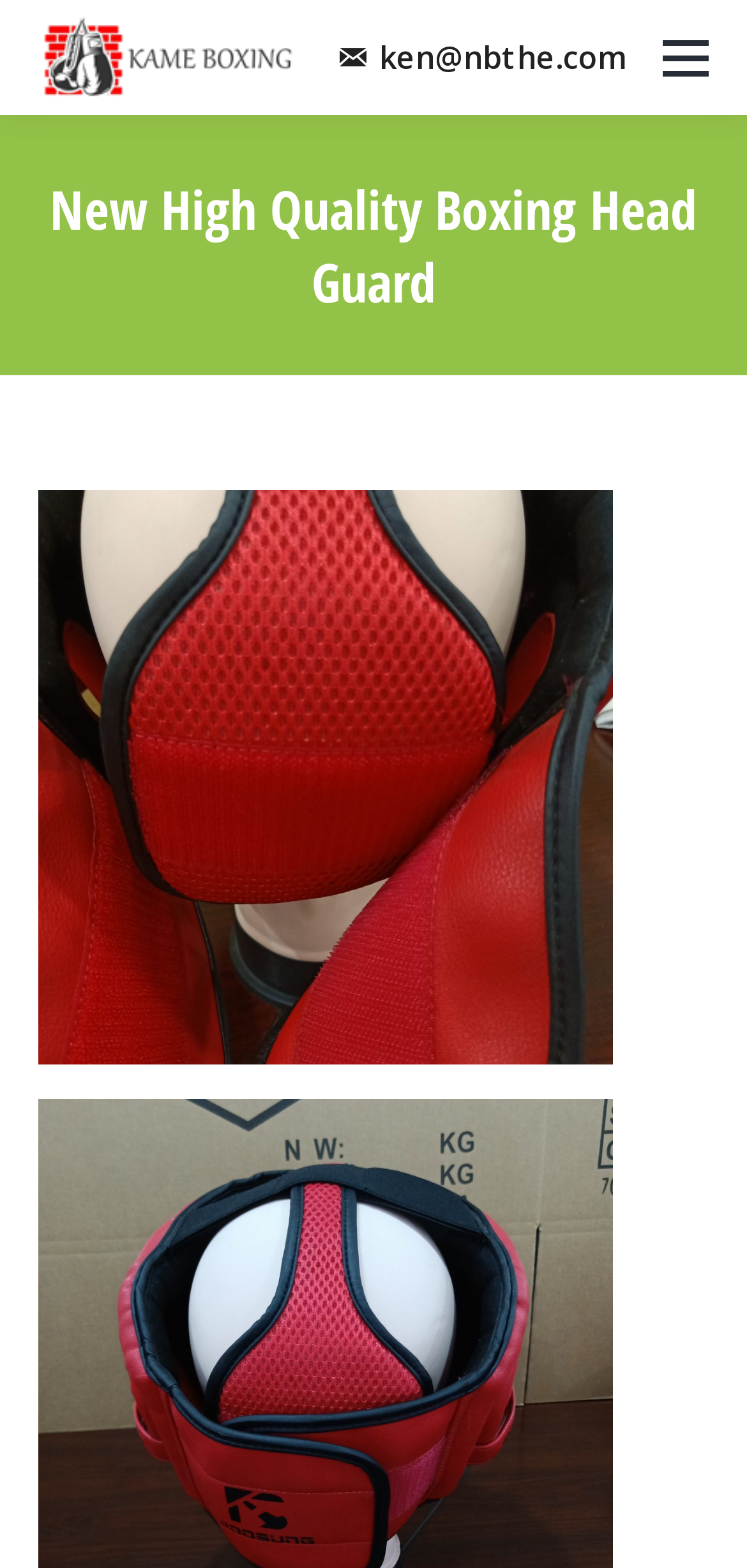Based on what you see in the screenshot, provide a thorough answer to this question: What are the available colors of the product?

According to the product details, the boxing head guard is available in three colors: red, black, and white.